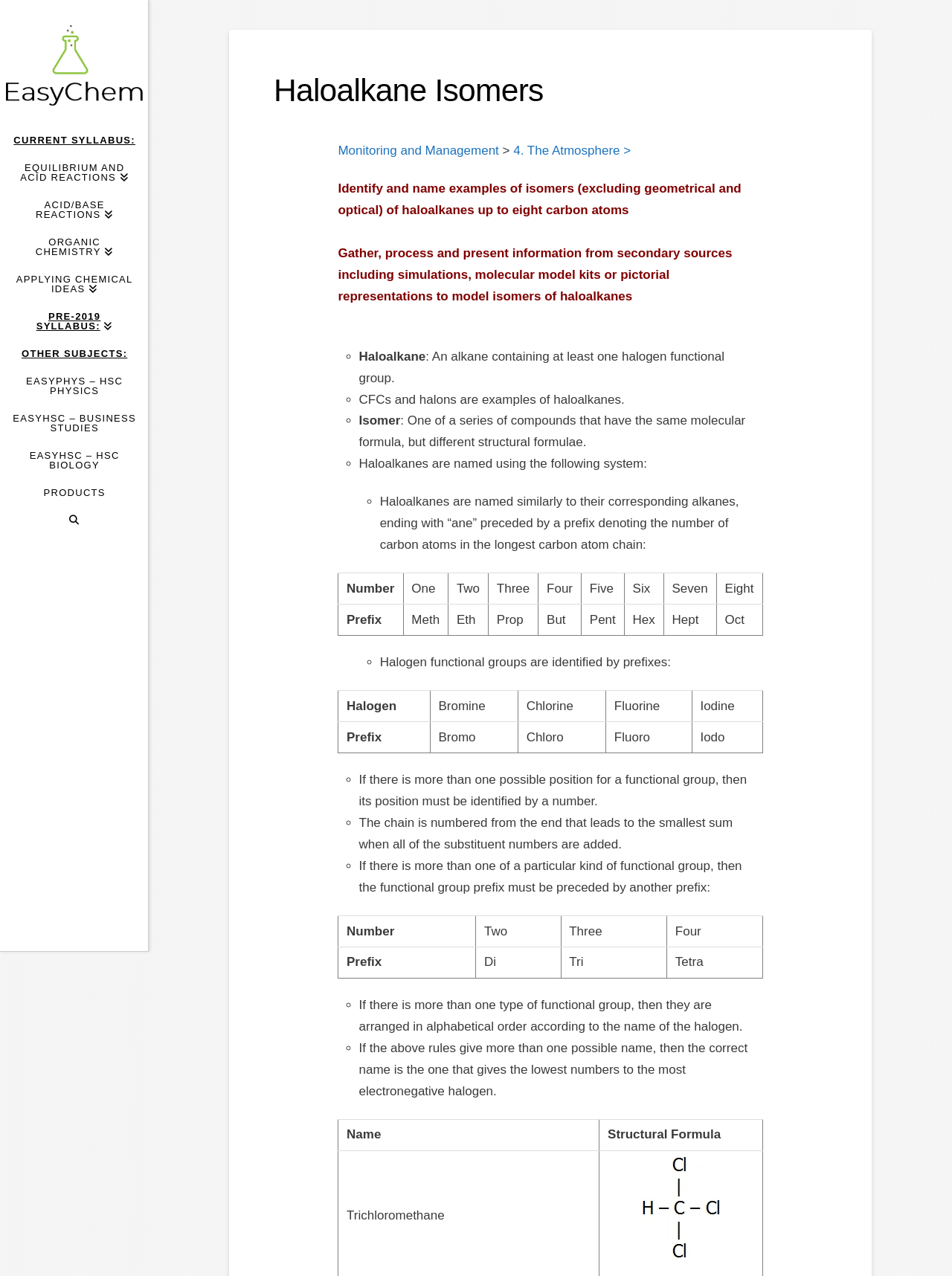Given the element description, predict the bounding box coordinates in the format (top-left x, top-left y, bottom-right x, bottom-right y). Make sure all values are between 0 and 1. Here is the element description: Products

[0.0, 0.375, 0.155, 0.397]